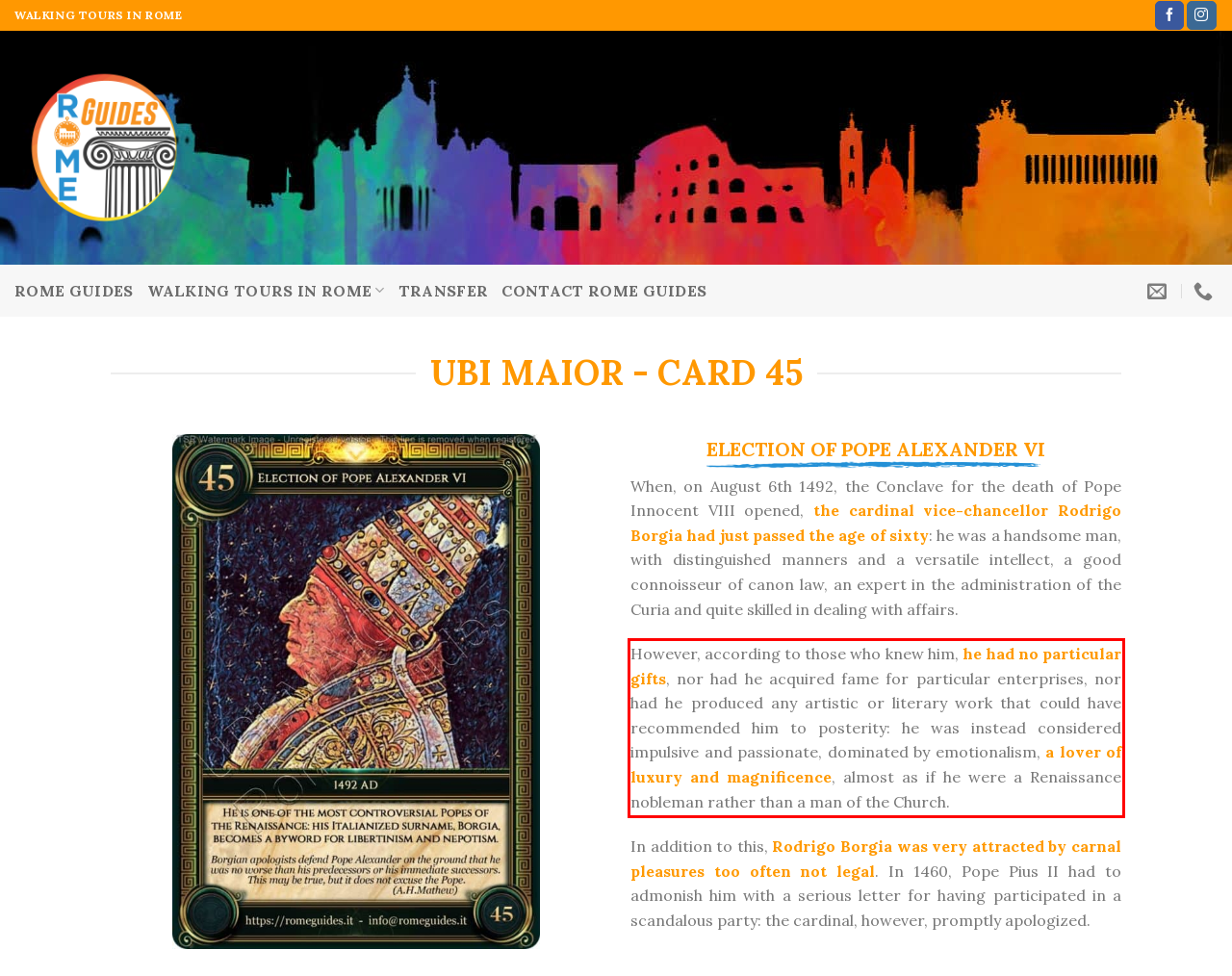Analyze the red bounding box in the provided webpage screenshot and generate the text content contained within.

However, according to those who knew him, he had no particular gifts, nor had he acquired fame for particular enterprises, nor had he produced any artistic or literary work that could have recommended him to posterity: he was instead considered impulsive and passionate, dominated by emotionalism, a lover of luxury and magnificence, almost as if he were a Renaissance nobleman rather than a man of the Church.